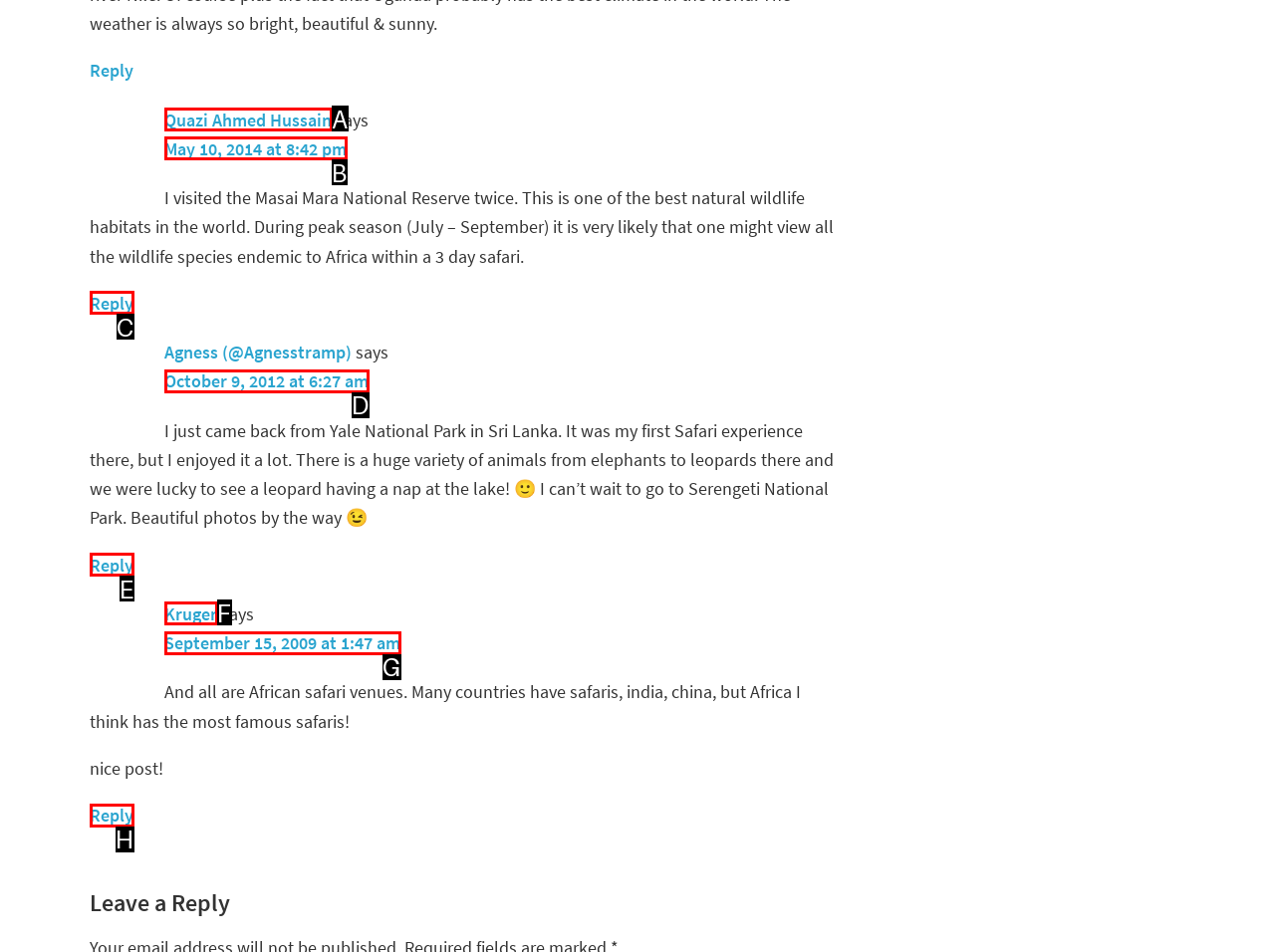Select the option that aligns with the description: Reply
Respond with the letter of the correct choice from the given options.

E